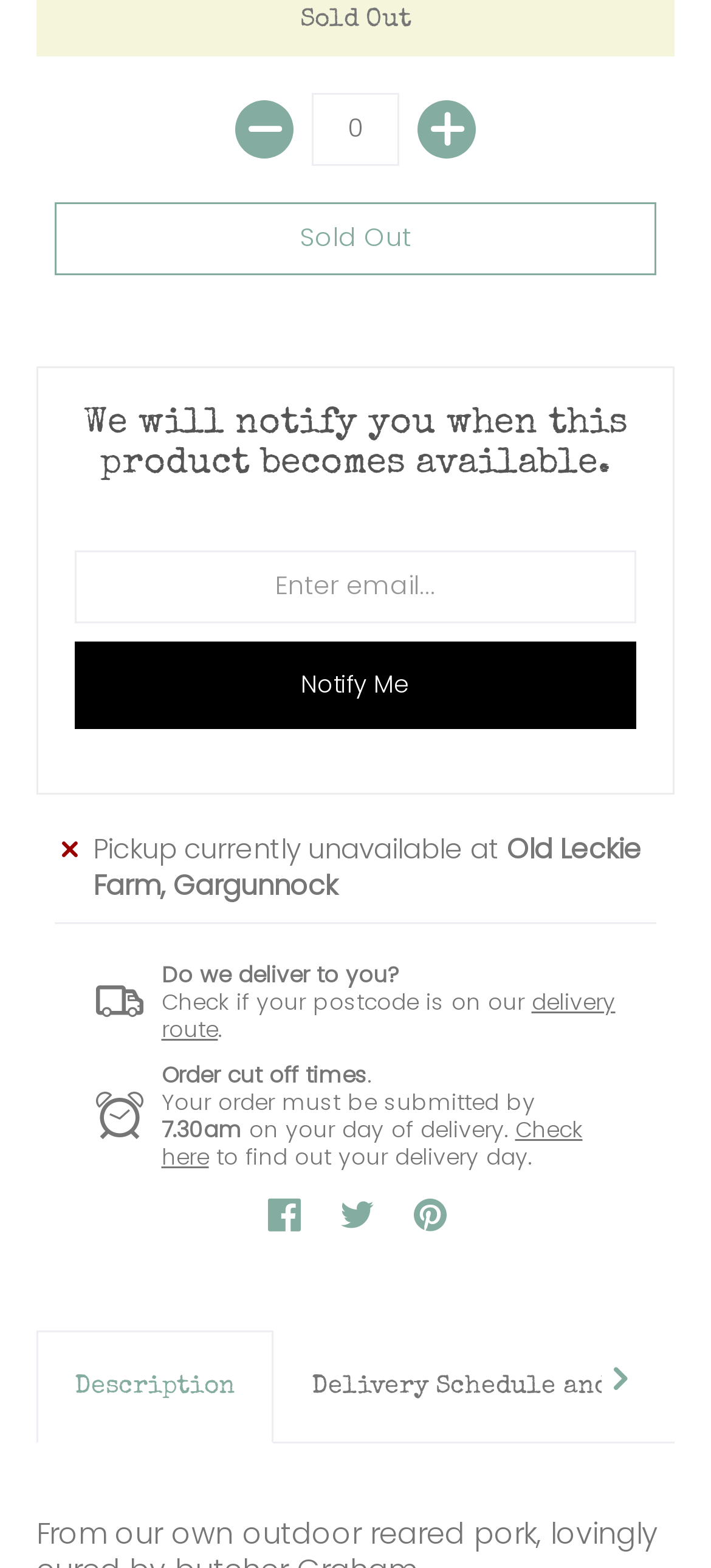What is the current product status?
From the screenshot, provide a brief answer in one word or phrase.

Sold Out